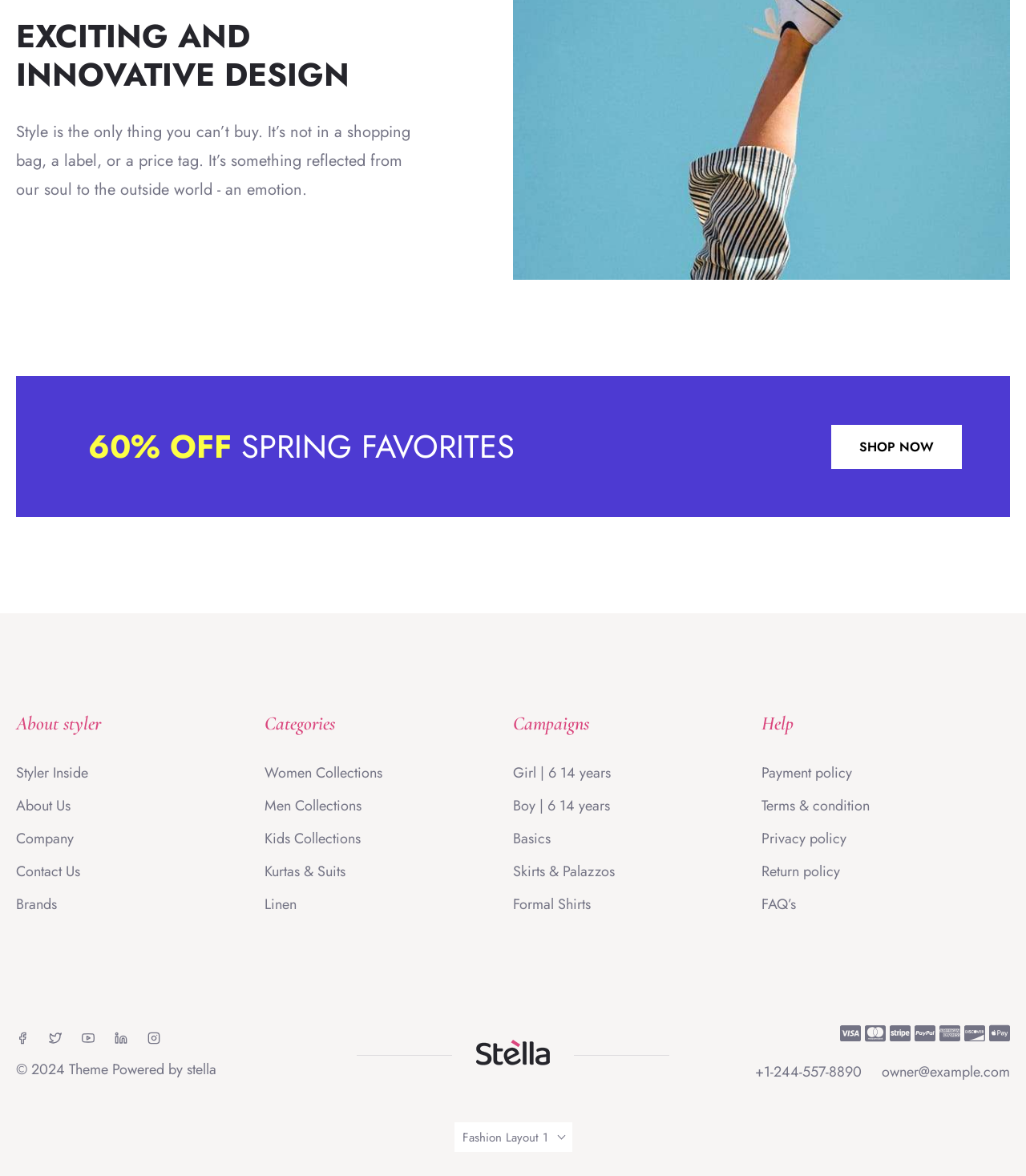Please respond to the question with a concise word or phrase:
How many categories are there?

5